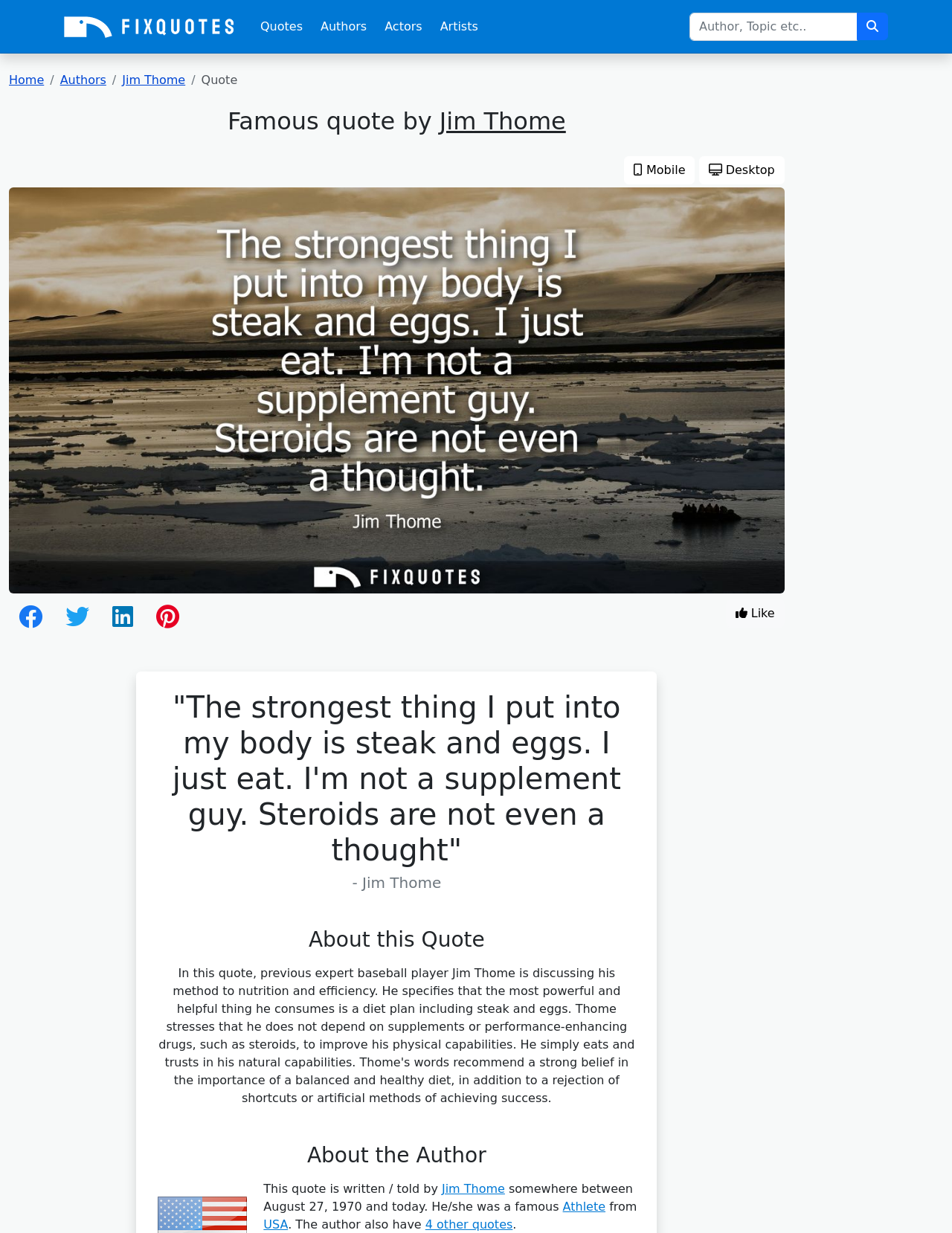Extract the primary headline from the webpage and present its text.

"The strongest thing I put into my body is steak and eggs. I just eat. I'm not a supplement guy. Steroids are not even a thought"